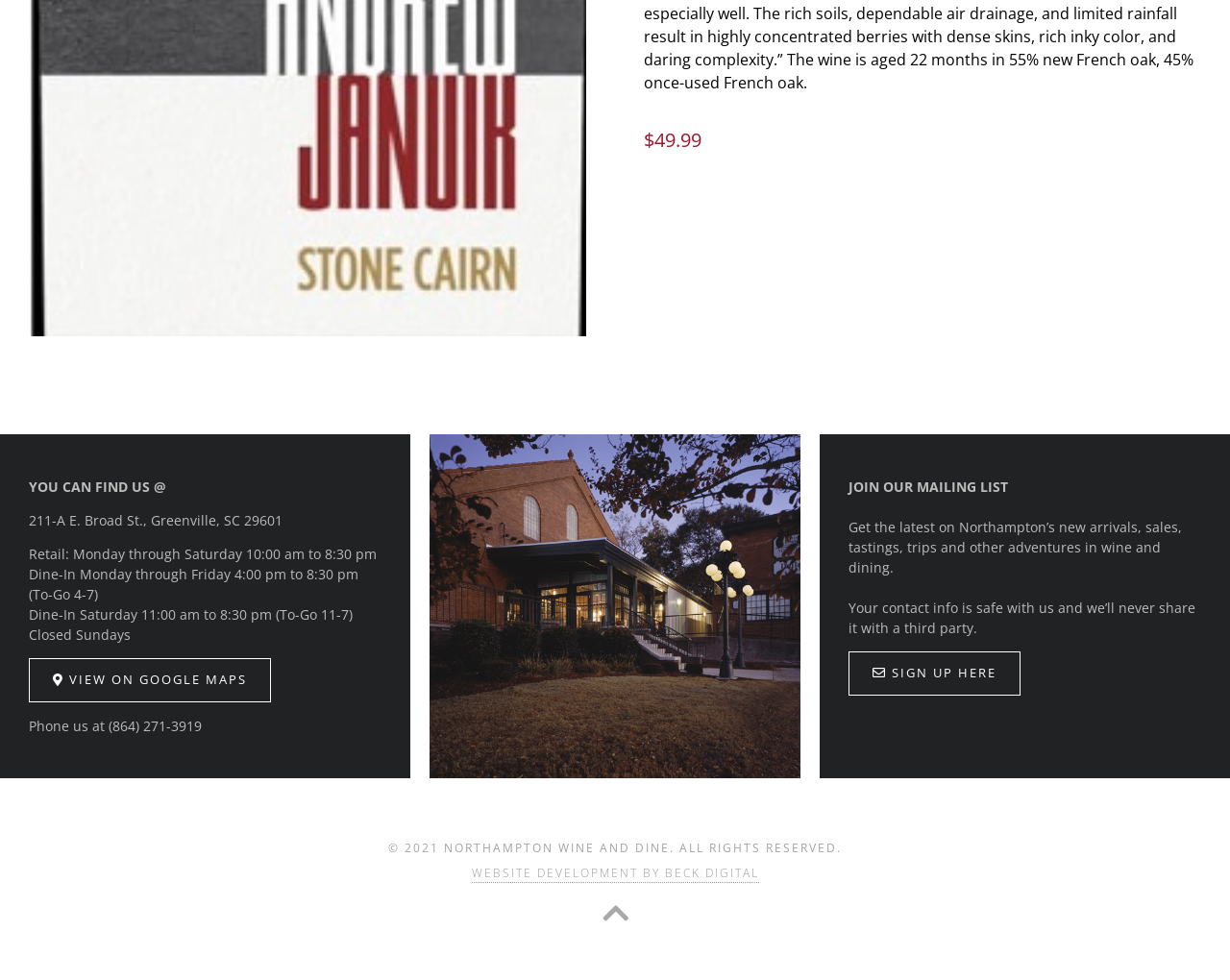Given the following UI element description: "alt="U.Santini Moving & Storage"", find the bounding box coordinates in the webpage screenshot.

None